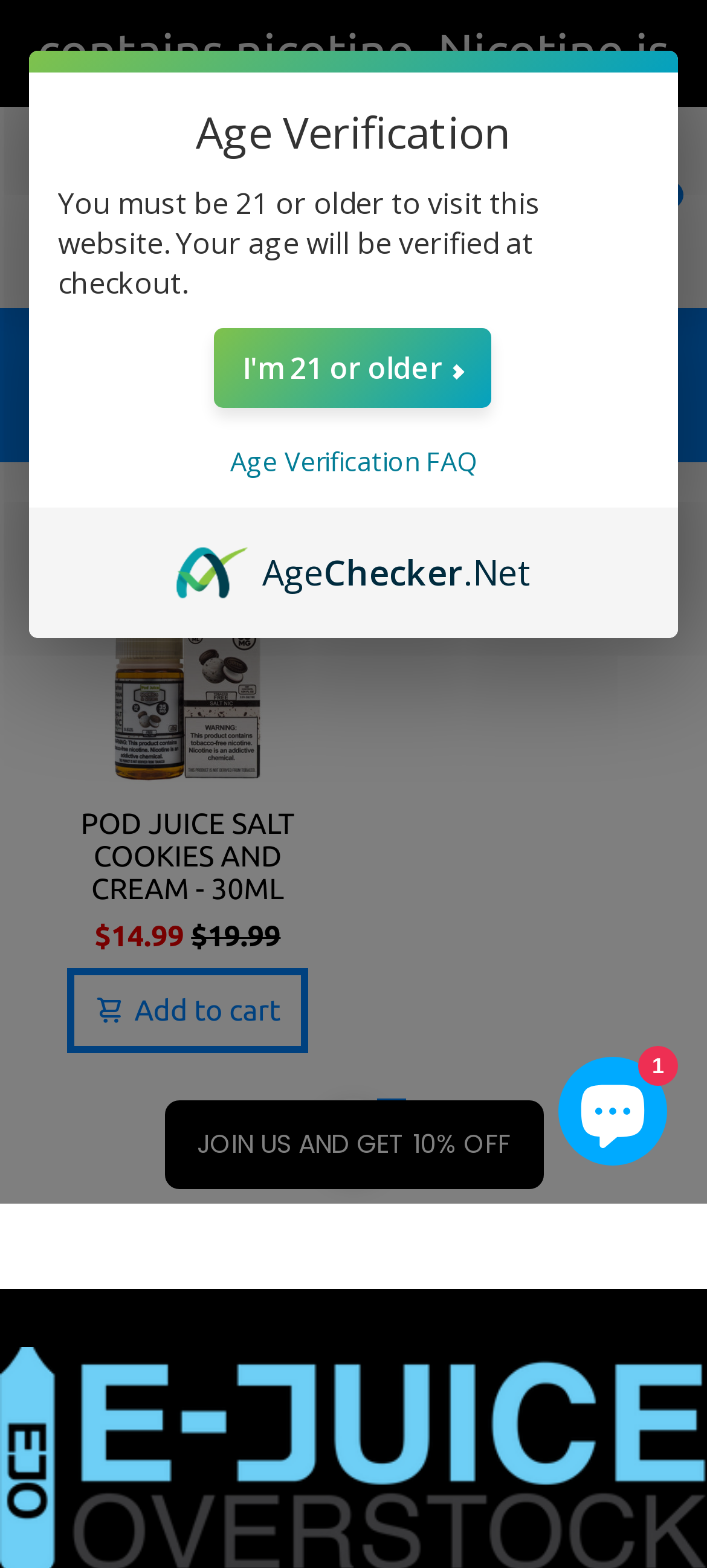Locate the bounding box coordinates of the segment that needs to be clicked to meet this instruction: "Select an option from the combobox".

[0.479, 0.295, 0.938, 0.325]